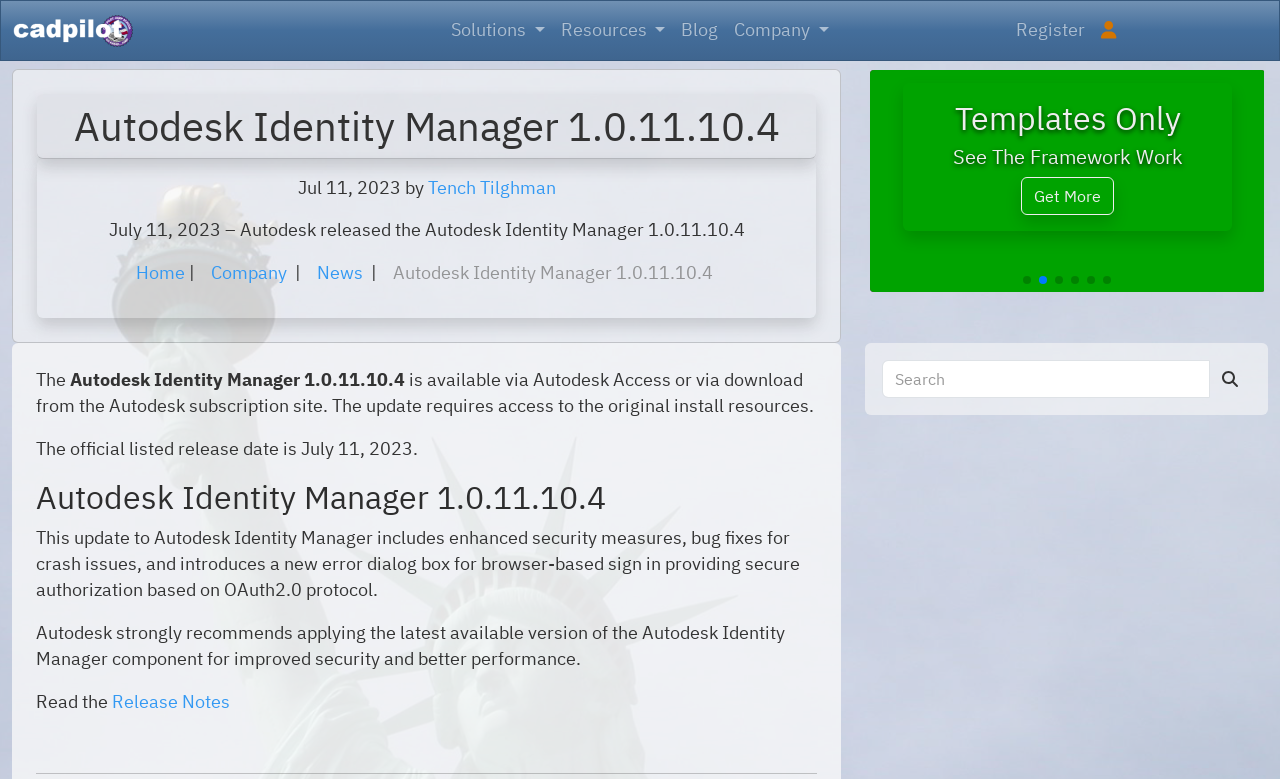What is the purpose of the software update?
Refer to the image and offer an in-depth and detailed answer to the question.

According to the webpage content, specifically the text 'This update to Autodesk Identity Manager includes enhanced security measures, bug fixes for crash issues, and introduces a new error dialog box for browser-based sign in providing secure authorization based on OAuth2.0 protocol.', the purpose of the software update is to enhance security and fix bugs.